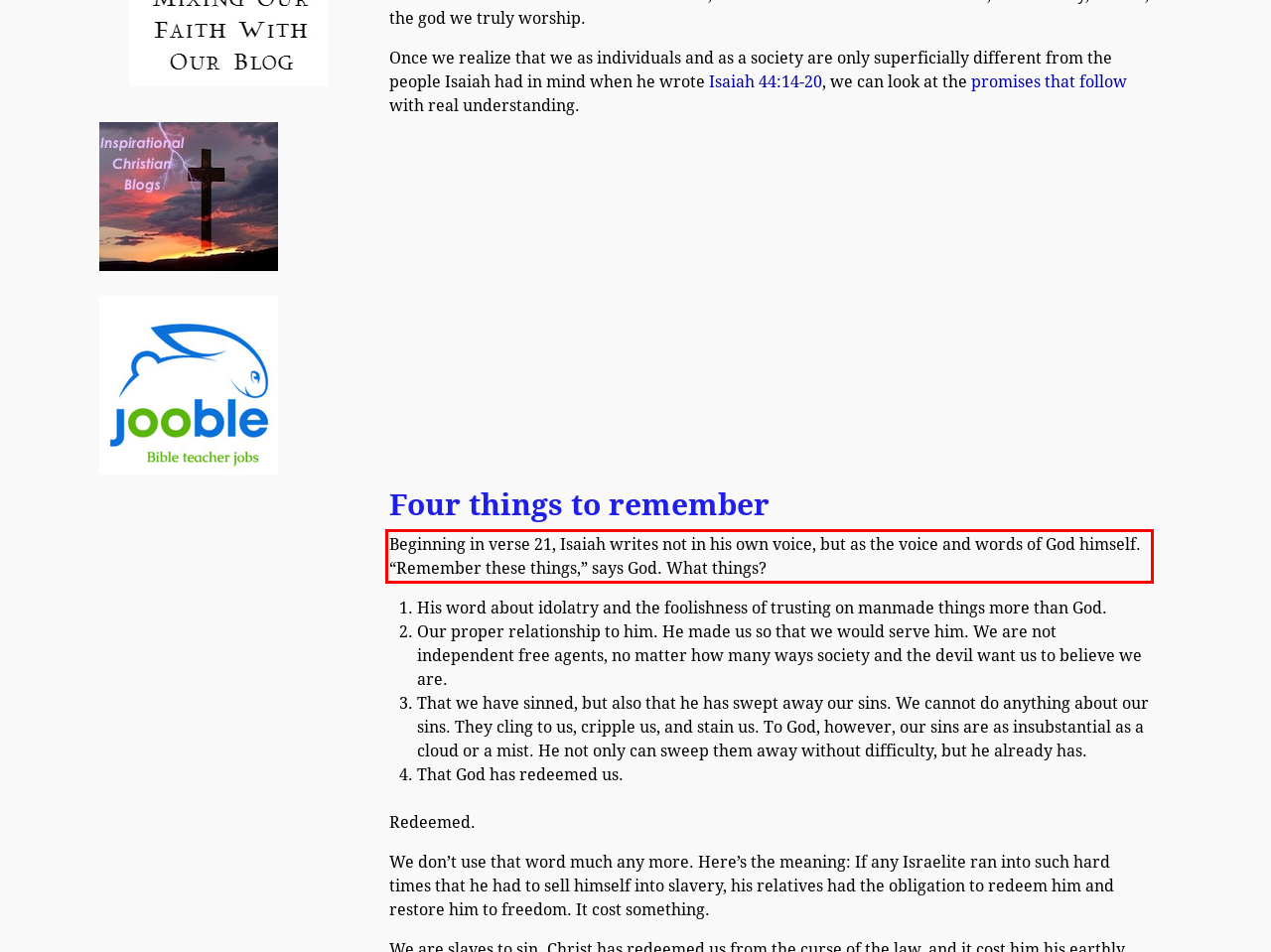Analyze the screenshot of a webpage where a red rectangle is bounding a UI element. Extract and generate the text content within this red bounding box.

Beginning in verse 21, Isaiah writes not in his own voice, but as the voice and words of God himself. “Remember these things,” says God. What things?